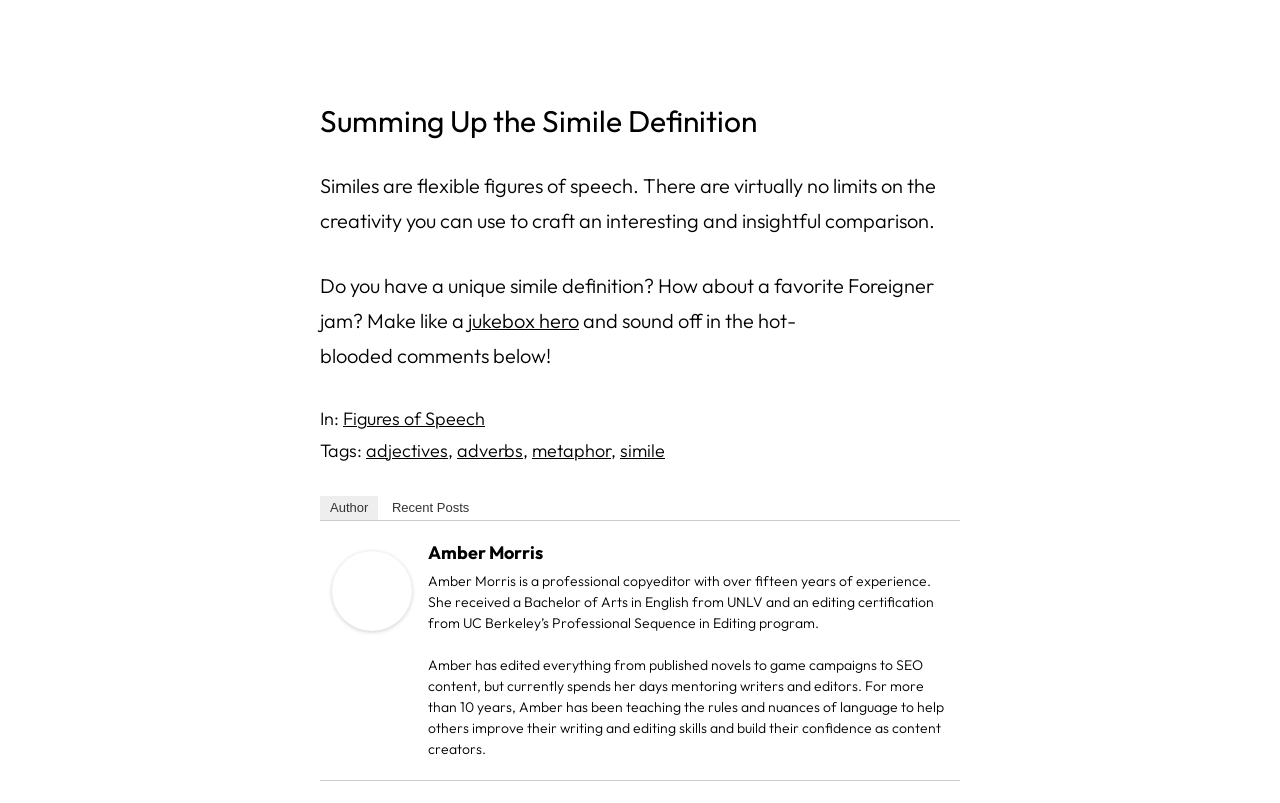Please determine the bounding box coordinates of the section I need to click to accomplish this instruction: "Explore the post tagged with adjectives".

[0.286, 0.547, 0.35, 0.575]